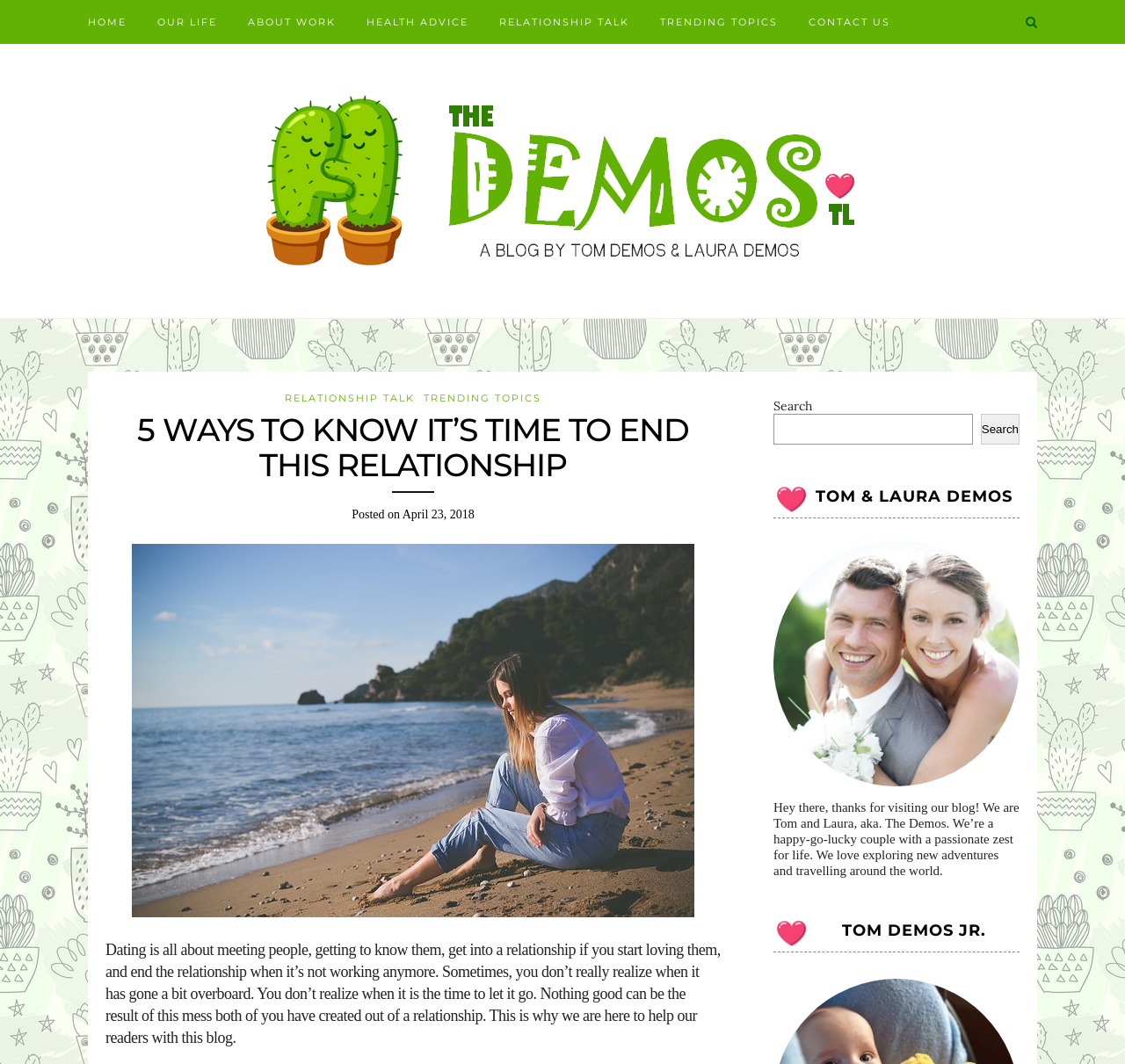Please determine the bounding box coordinates of the element to click in order to execute the following instruction: "contact us". The coordinates should be four float numbers between 0 and 1, specified as [left, top, right, bottom].

[0.719, 0.0, 0.791, 0.041]